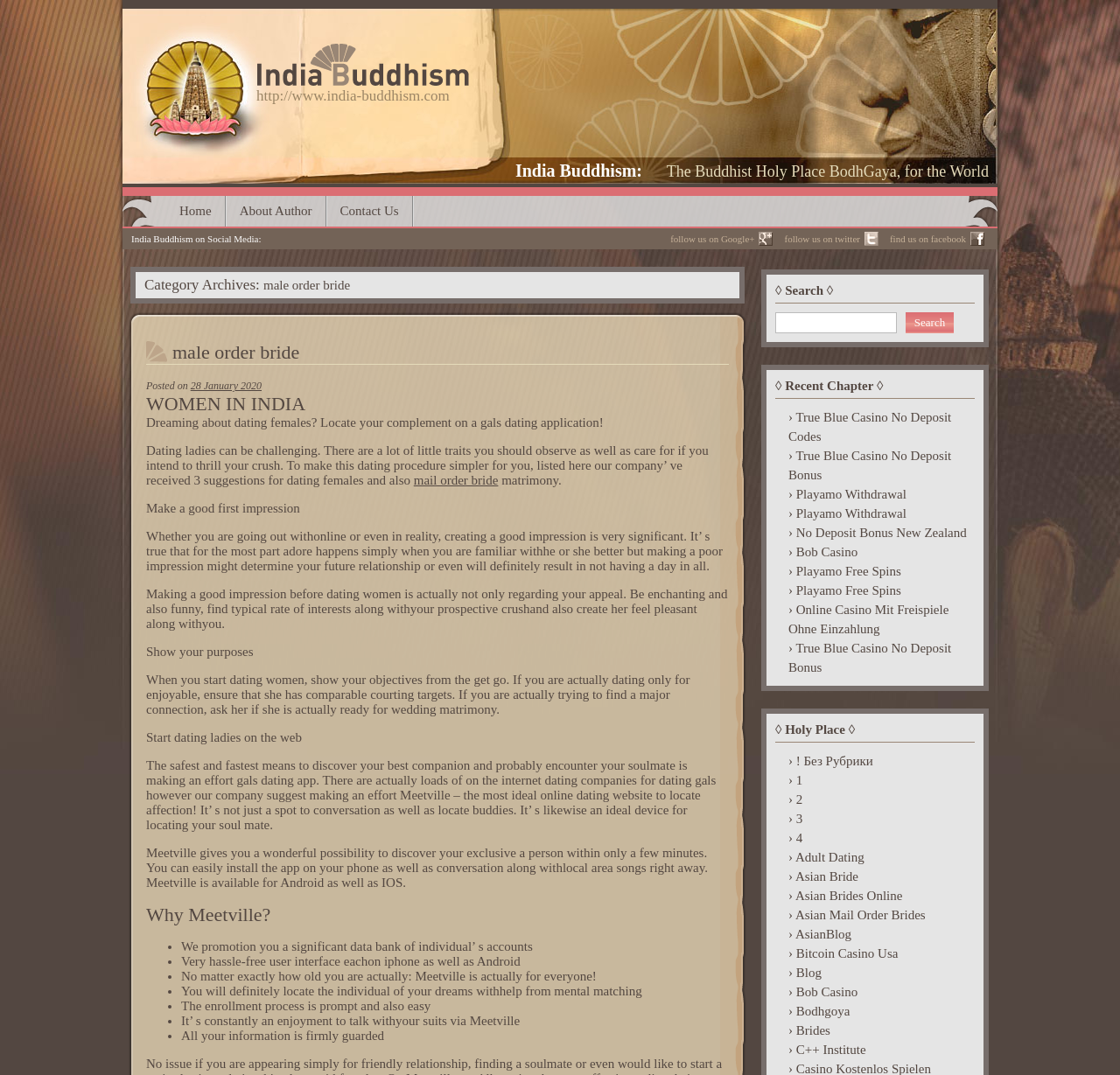Point out the bounding box coordinates of the section to click in order to follow this instruction: "Click the 'mail order bride' link".

[0.369, 0.44, 0.445, 0.453]